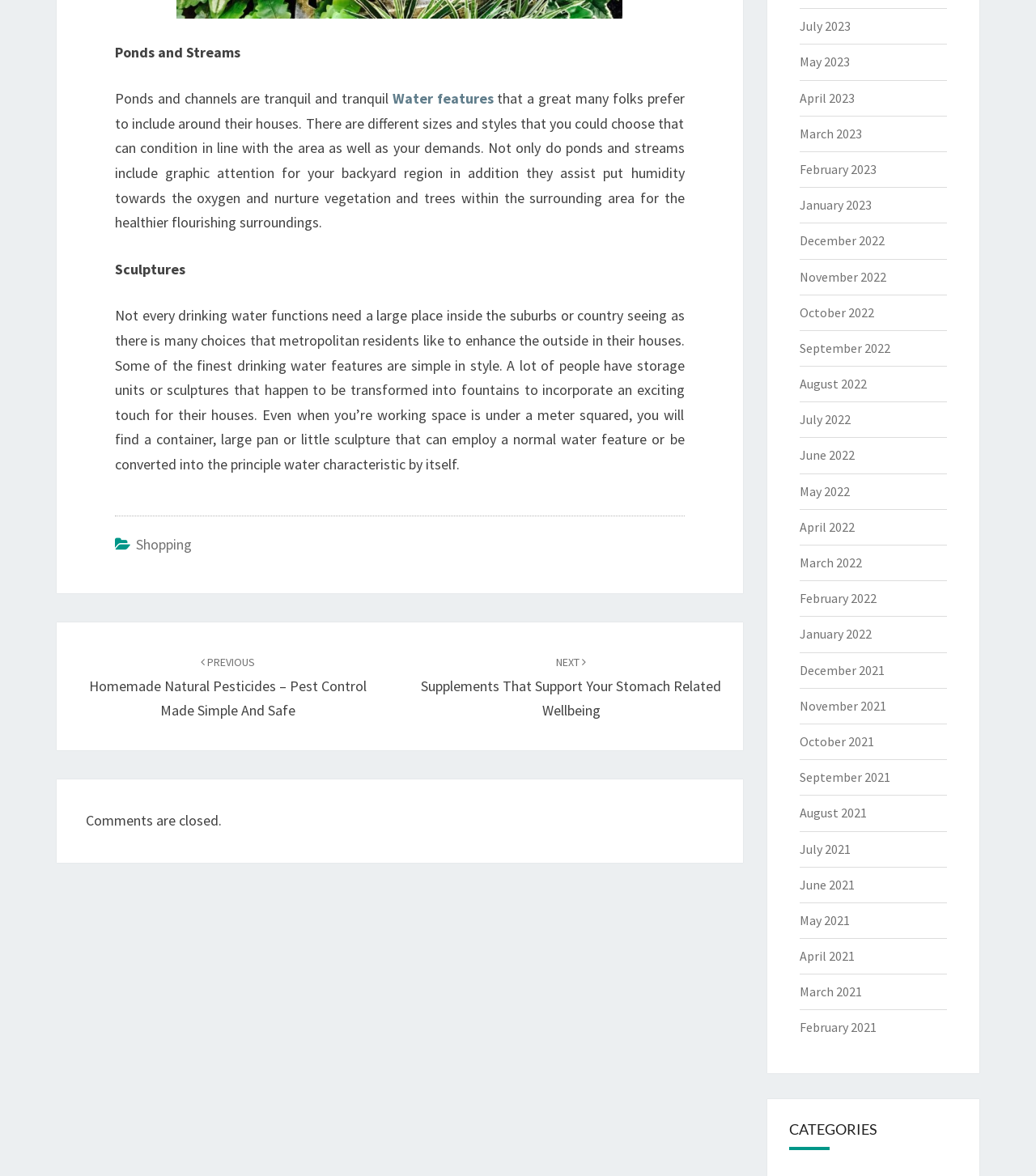What type of content is presented on the webpage?
Please give a detailed and elaborate answer to the question based on the image.

The webpage appears to be an informative article discussing water features, specifically ponds and streams, and providing information on their benefits and alternatives, suggesting that the content is educational and informative in nature.